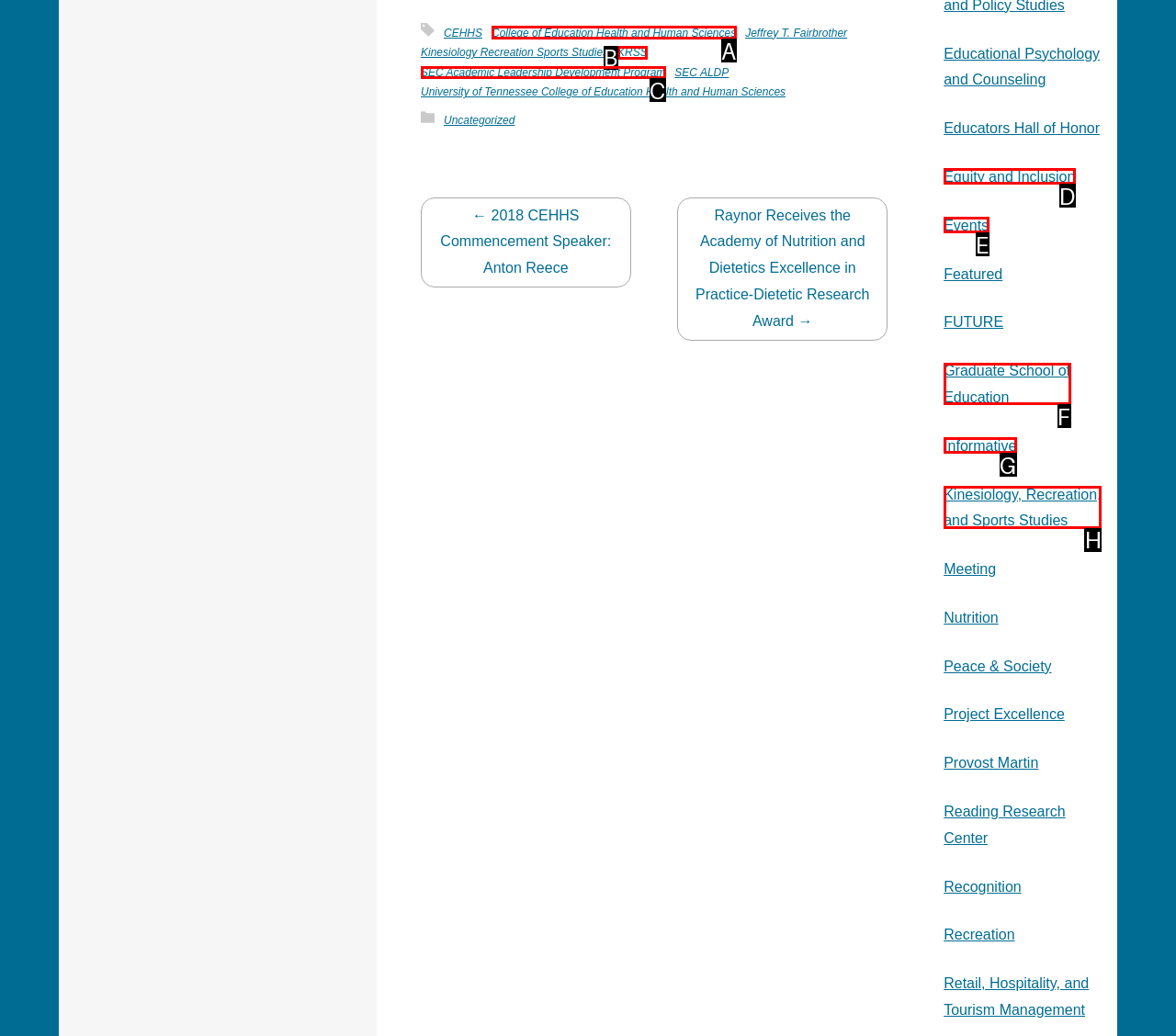Determine which HTML element to click to execute the following task: Explore the SEC Academic Leadership Development Program Answer with the letter of the selected option.

C